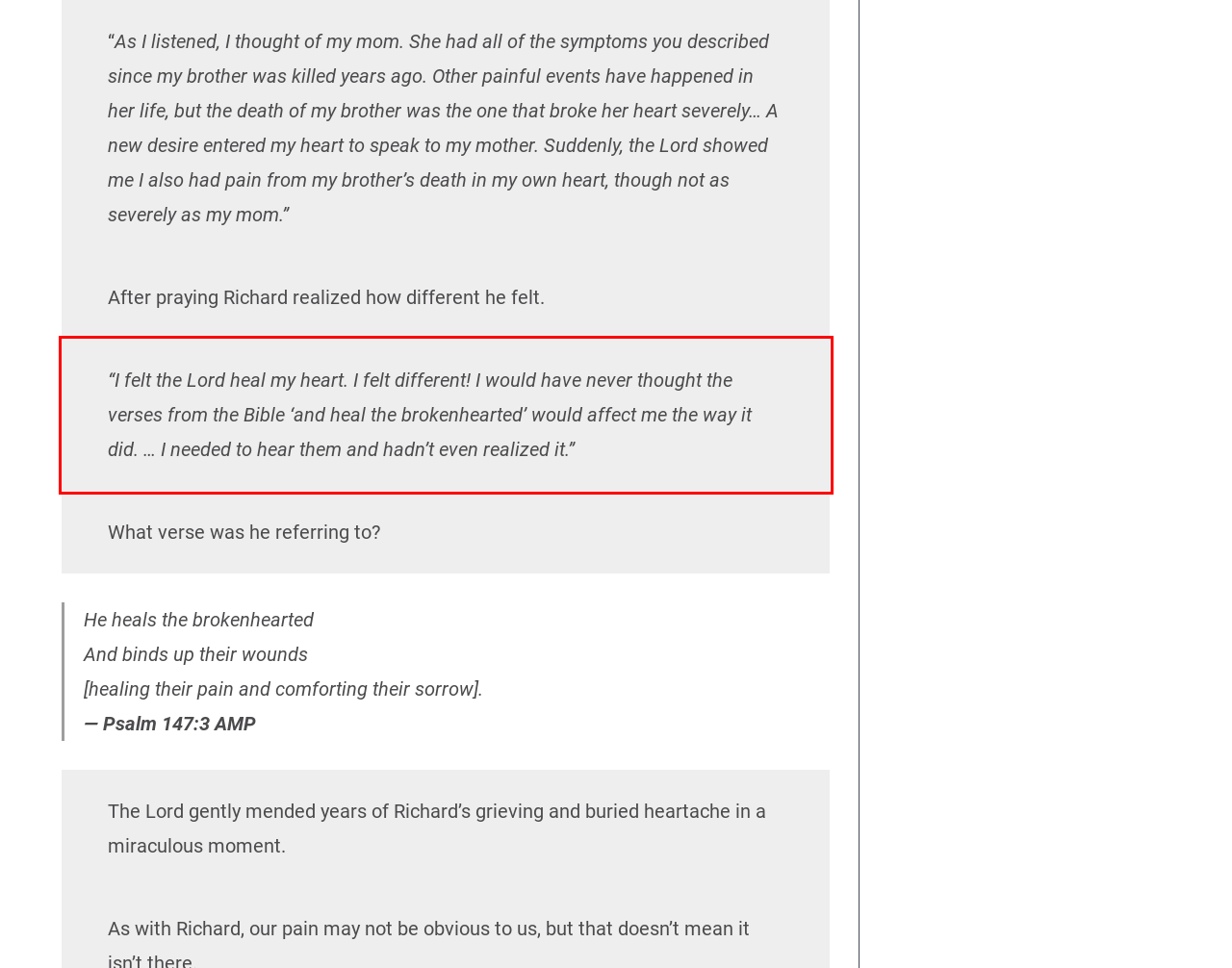Please perform OCR on the UI element surrounded by the red bounding box in the given webpage screenshot and extract its text content.

“I felt the Lord heal my heart. I felt different! I would have never thought the verses from the Bible ‘and heal the brokenhearted’ would affect me the way it did. … I needed to hear them and hadn’t even realized it.”